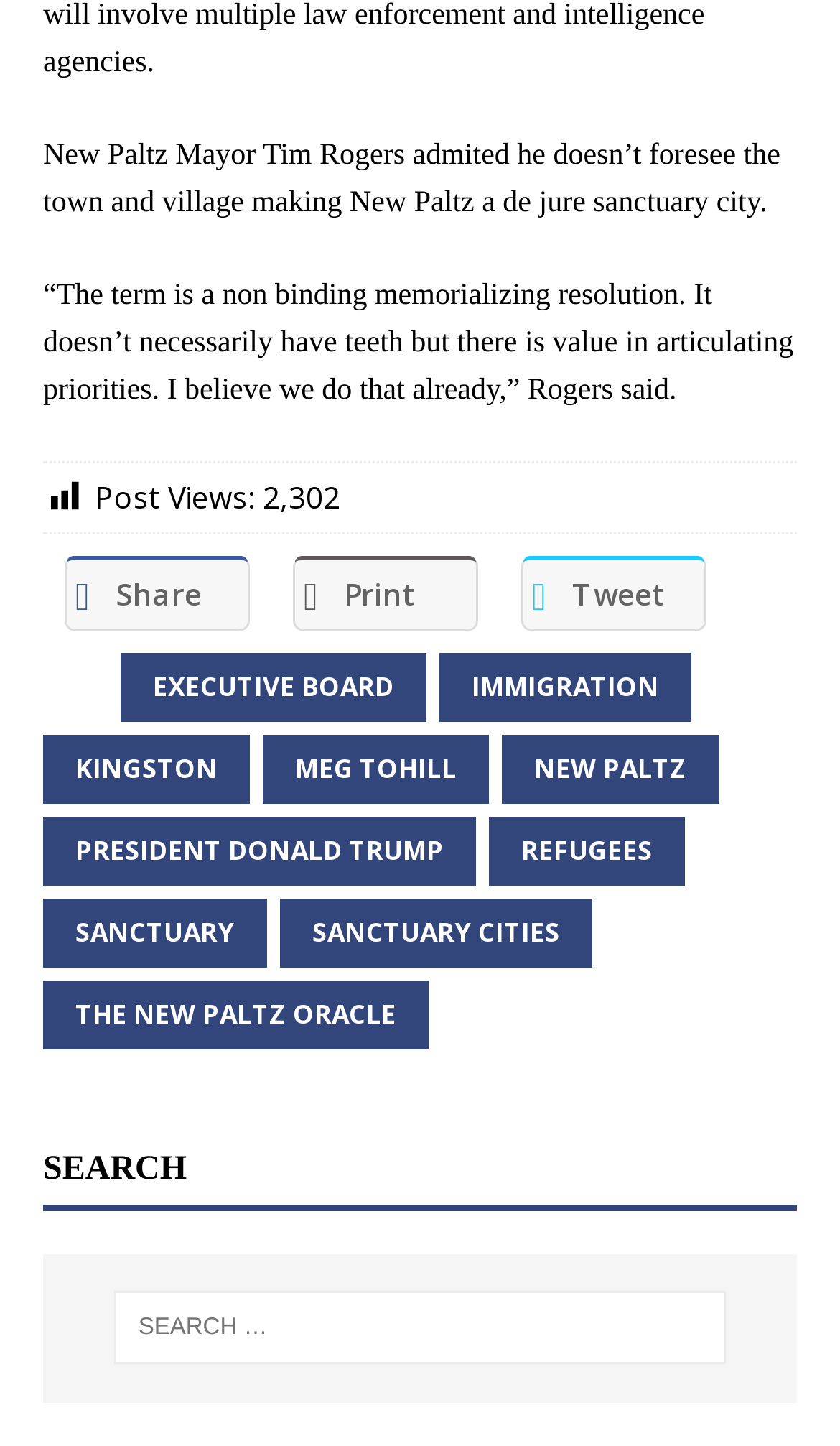Determine the bounding box coordinates of the clickable element to complete this instruction: "Visit the New Paltz Oracle website". Provide the coordinates in the format of four float numbers between 0 and 1, [left, top, right, bottom].

[0.051, 0.678, 0.51, 0.725]